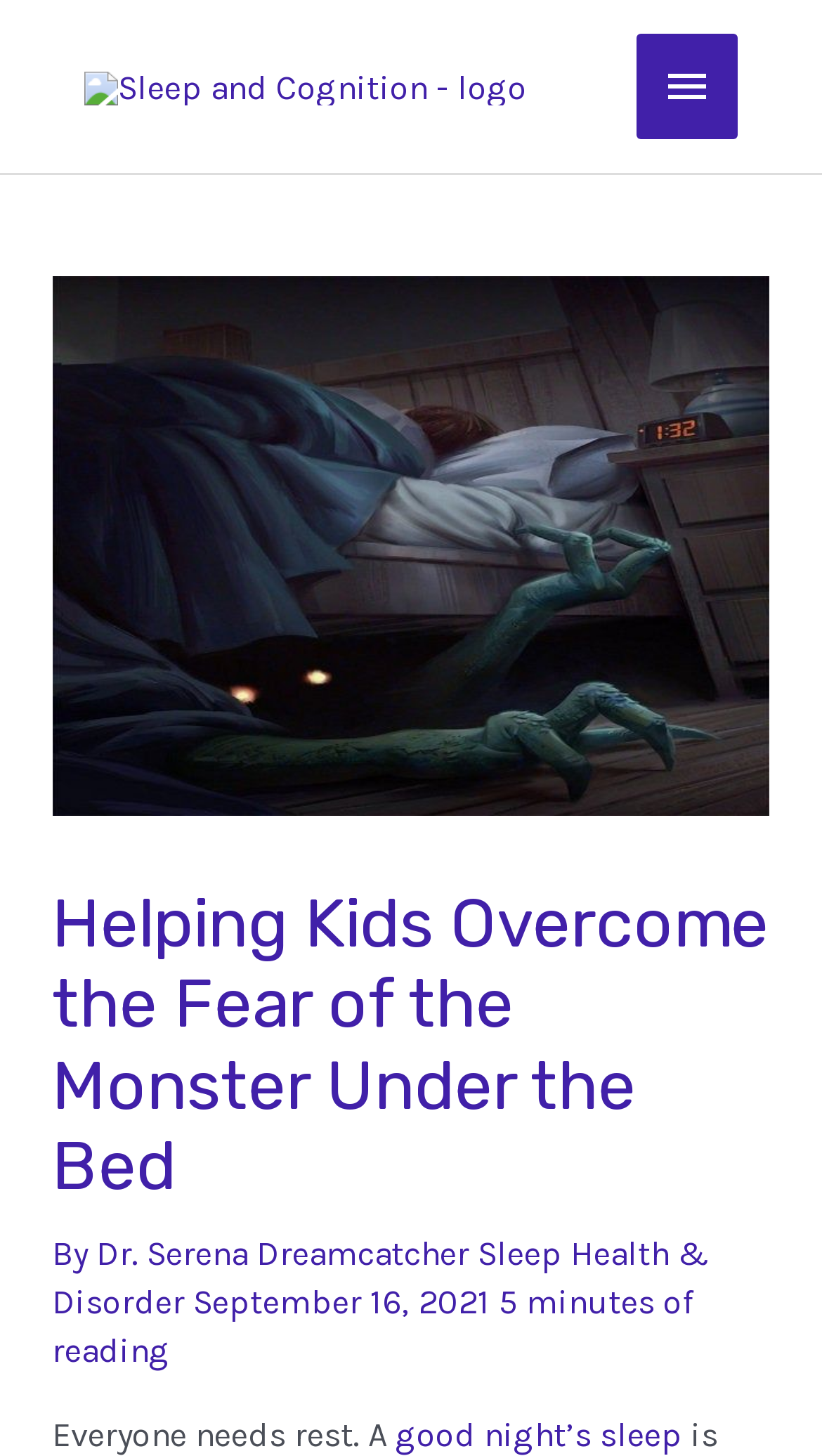For the given element description Main Menu, determine the bounding box coordinates of the UI element. The coordinates should follow the format (top-left x, top-left y, bottom-right x, bottom-right y) and be within the range of 0 to 1.

[0.774, 0.023, 0.897, 0.096]